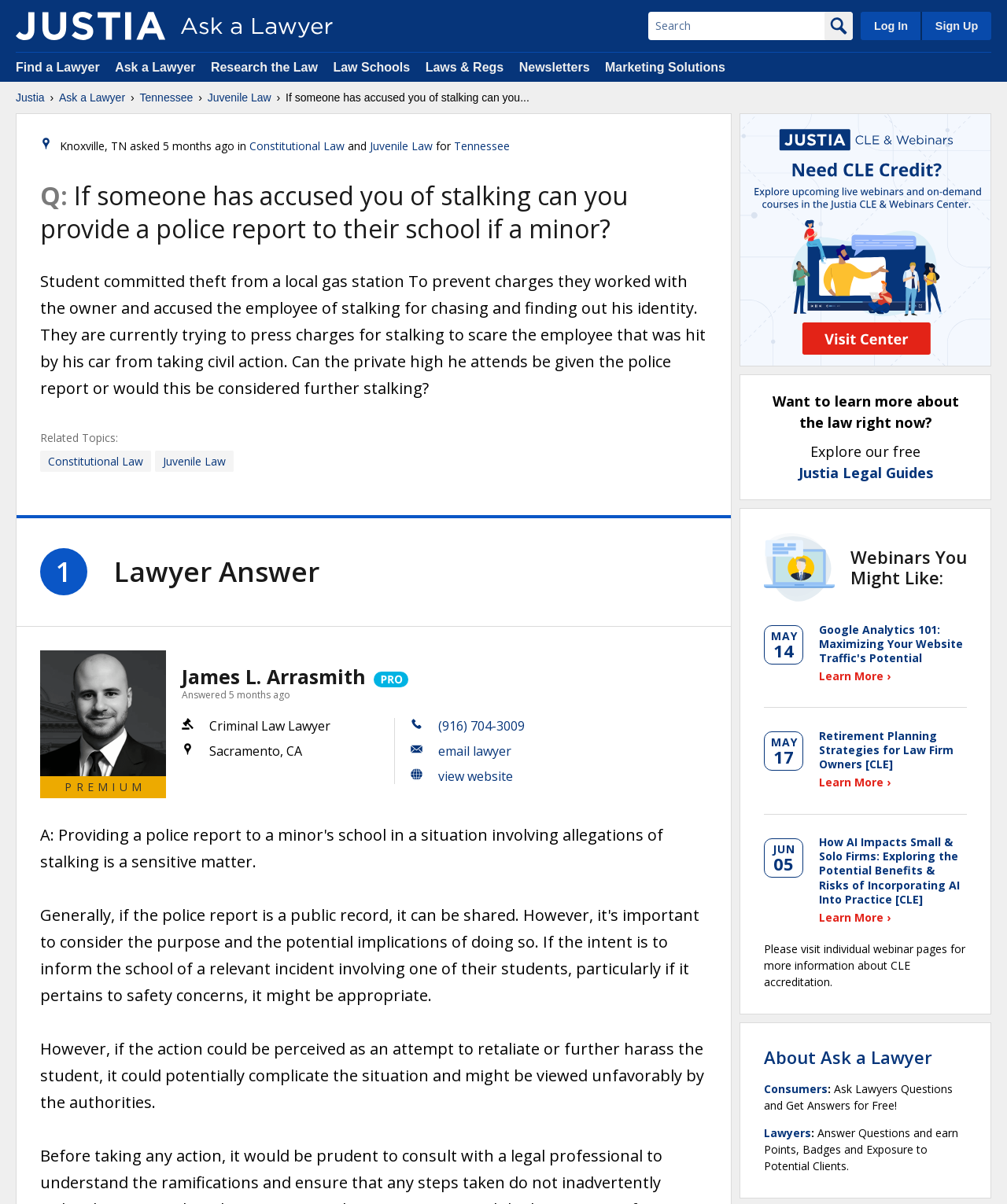Give a one-word or short phrase answer to this question: 
Who answered the question?

James L. Arrasmith